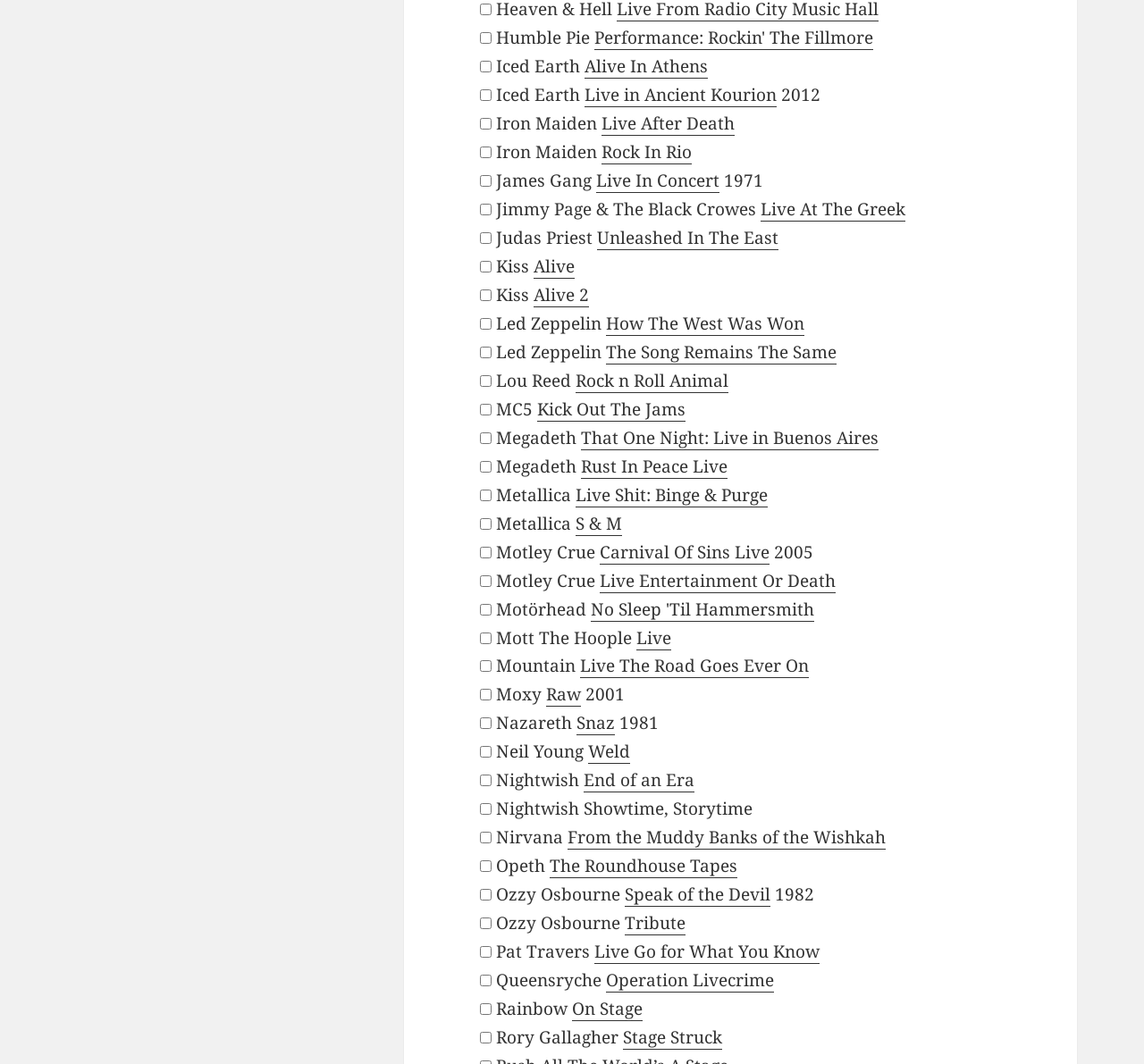Locate the UI element described by Operation Livecrime and provide its bounding box coordinates. Use the format (top-left x, top-left y, bottom-right x, bottom-right y) with all values as floating point numbers between 0 and 1.

[0.53, 0.91, 0.677, 0.933]